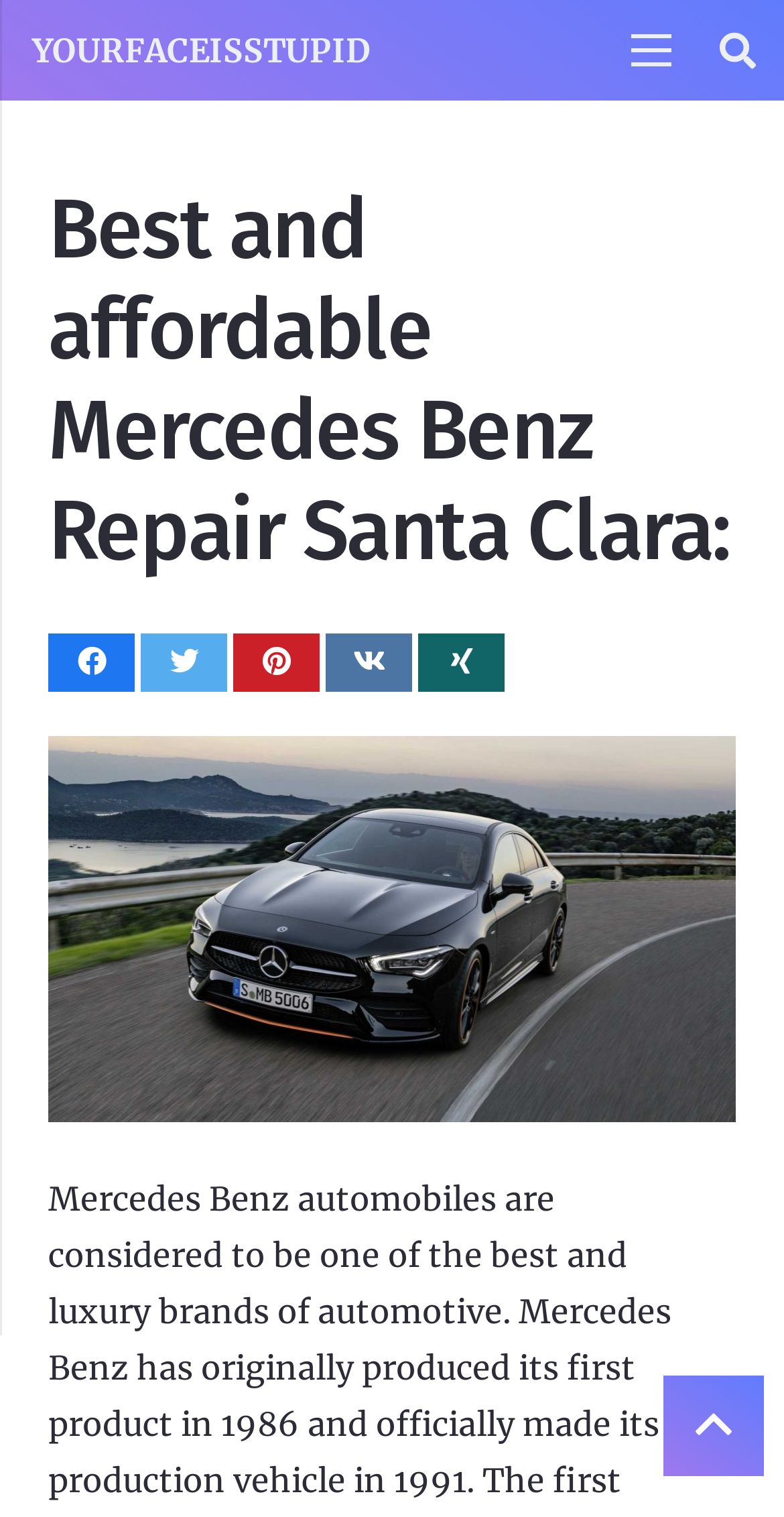Please find the bounding box coordinates of the section that needs to be clicked to achieve this instruction: "Search for something".

[0.89, 0.0, 0.992, 0.066]